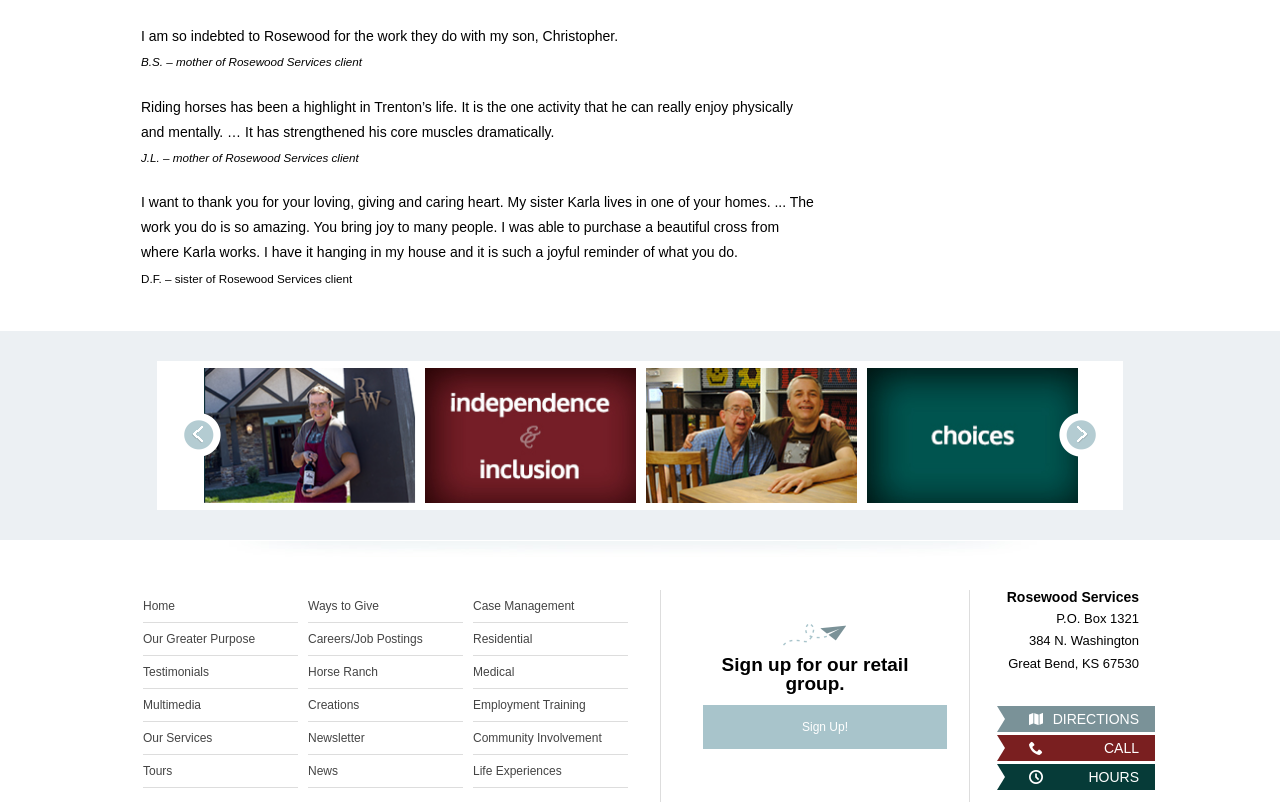Please determine the bounding box coordinates of the area that needs to be clicked to complete this task: 'Go to the 'Our Services' page'. The coordinates must be four float numbers between 0 and 1, formatted as [left, top, right, bottom].

[0.112, 0.897, 0.233, 0.938]